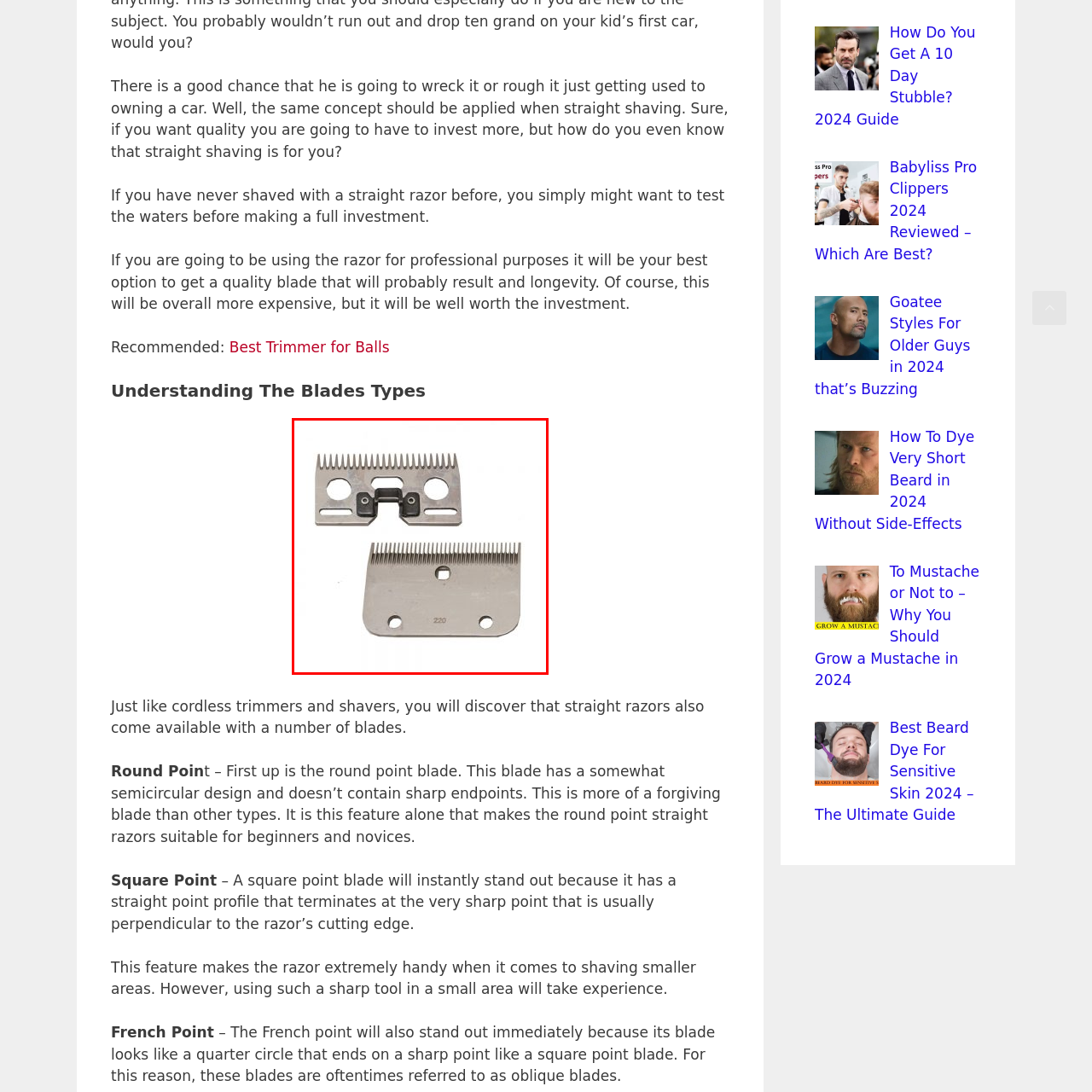Examine the image within the red box and give a concise answer to this question using a single word or short phrase: 
What is the focus of the discussion surrounding these blades?

Selecting the right blade type